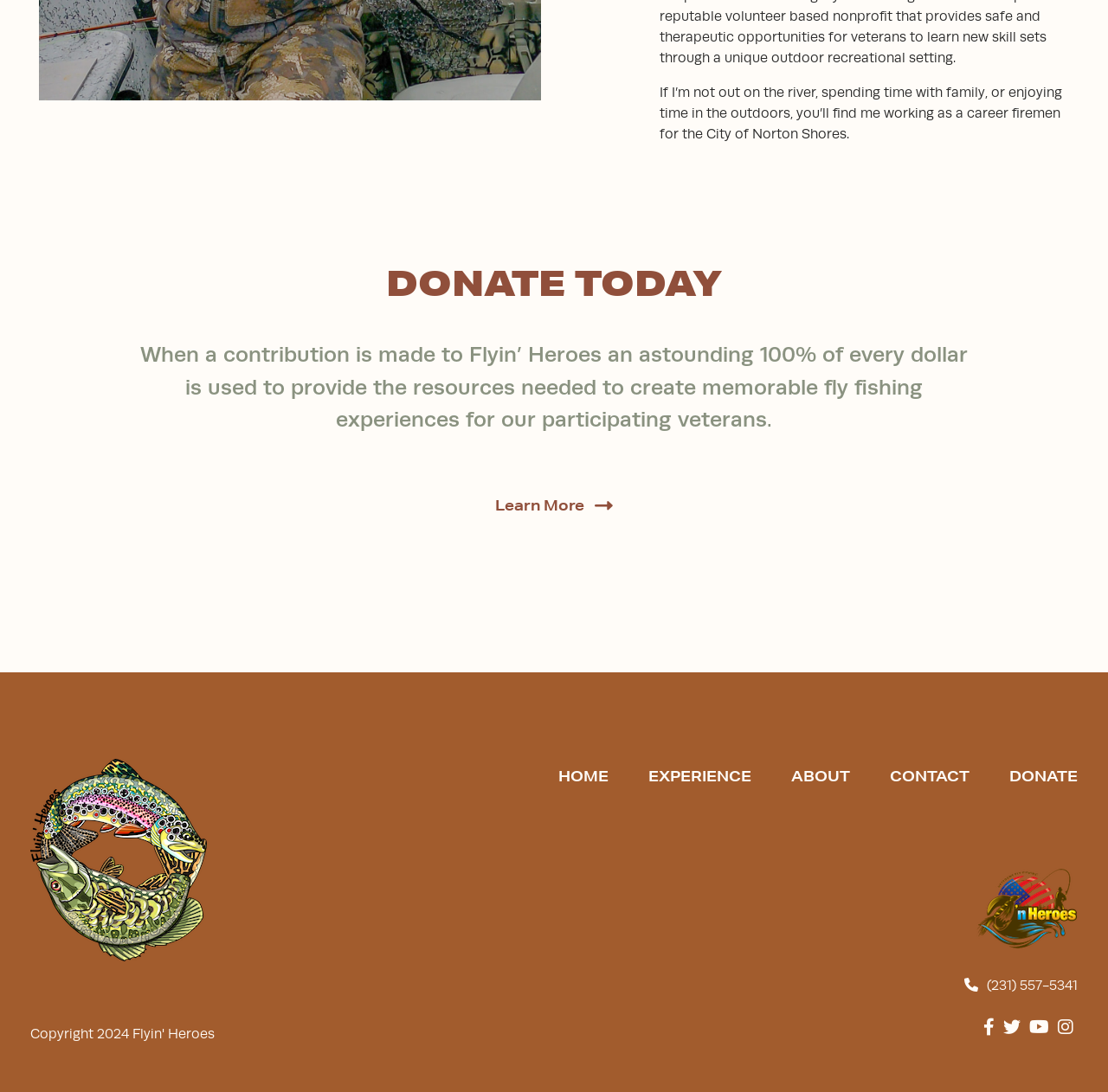Provide the bounding box coordinates for the UI element described in this sentence: "(231) 557-5341". The coordinates should be four float values between 0 and 1, i.e., [left, top, right, bottom].

[0.891, 0.895, 0.973, 0.91]